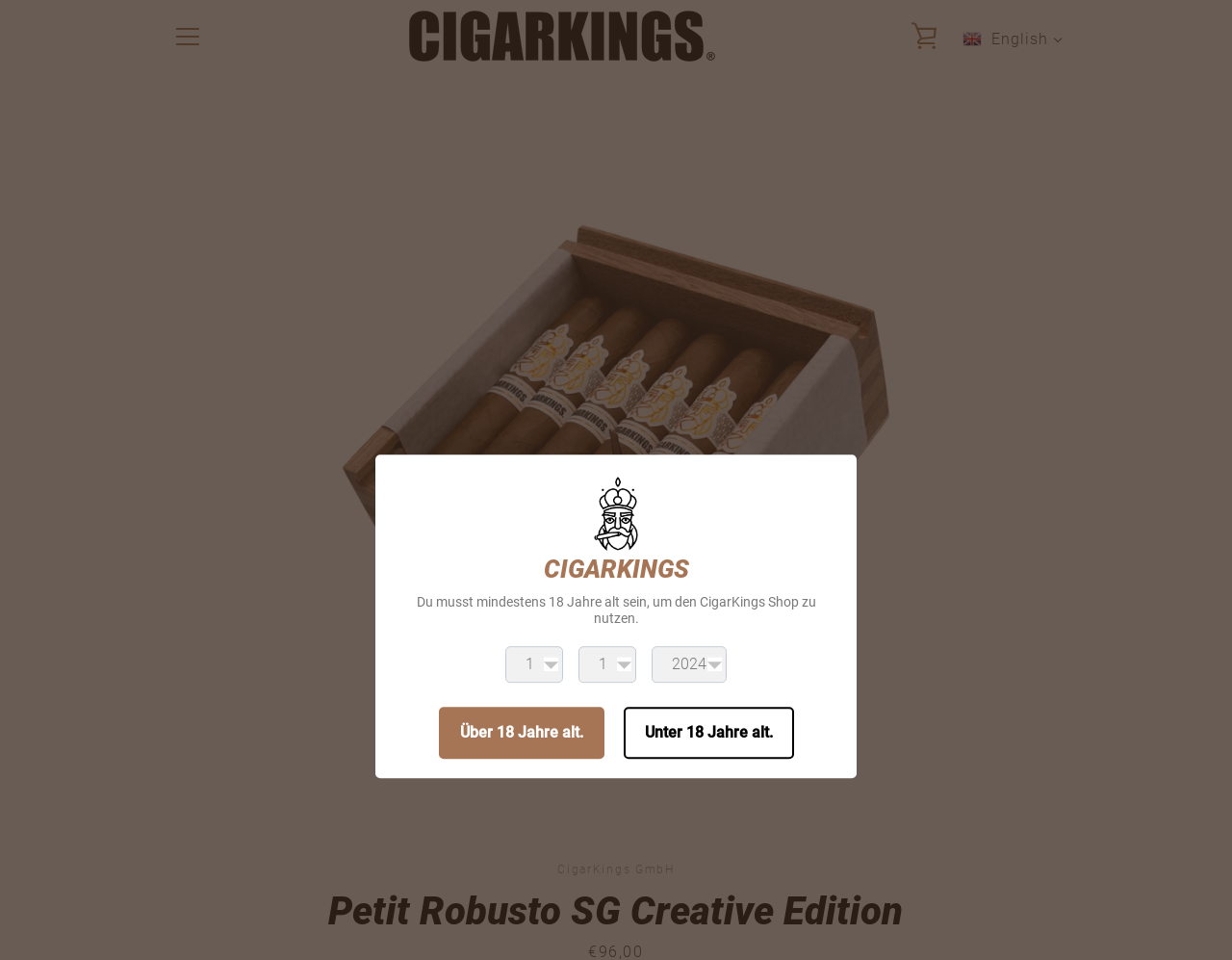From the details in the image, provide a thorough response to the question: What is the purpose of the 'SUBSCRIBE' button?

I inferred this by looking at the text 'REGISTER FOR UPDATES' and the button 'SUBSCRIBE' which is located nearby. This suggests that the button is used to register for updates, likely related to promotions, new products, and special offers as mentioned in the nearby text.